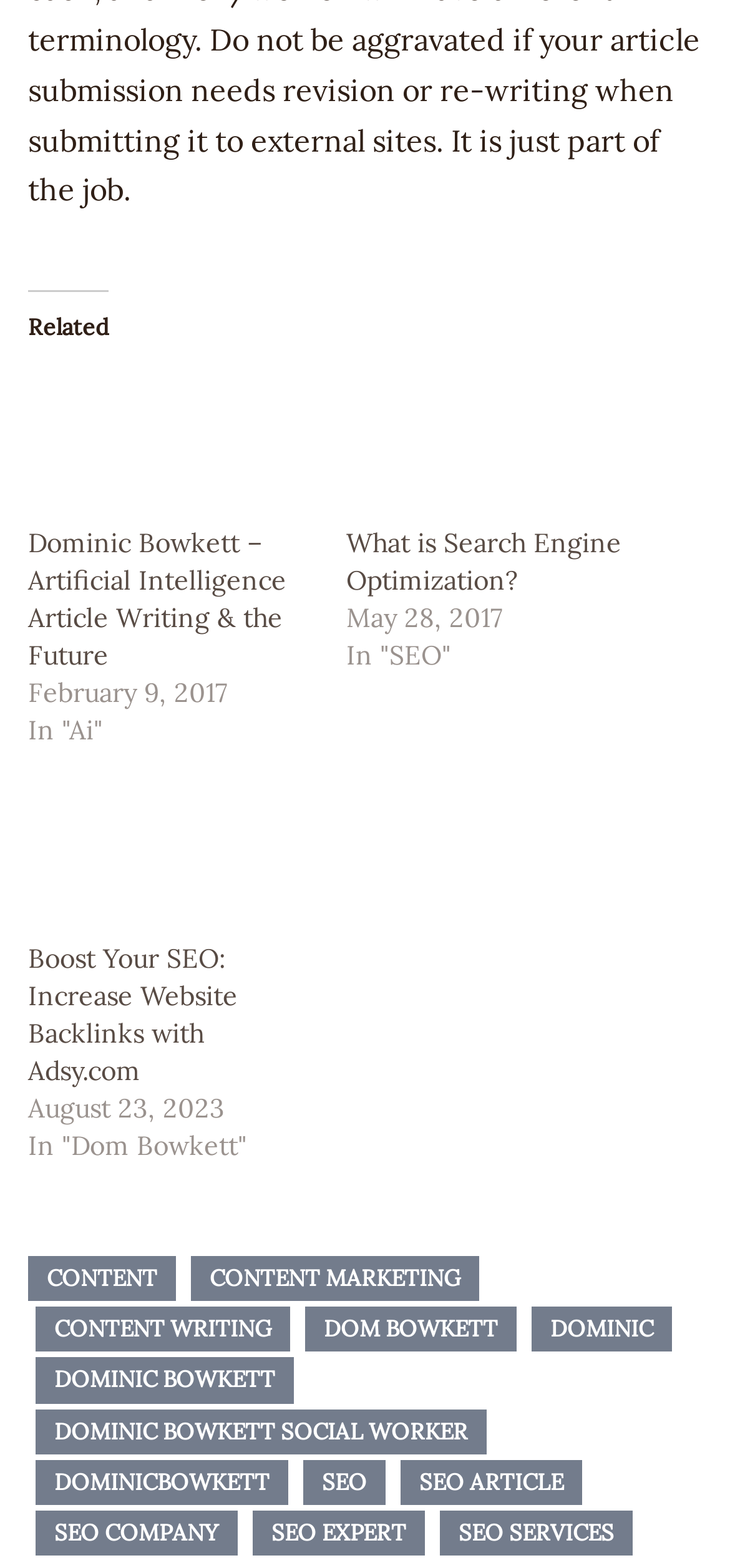What is the date of the article 'Boost Your SEO: Increase Website Backlinks with Adsy.com'?
Examine the webpage screenshot and provide an in-depth answer to the question.

I looked for the article 'Boost Your SEO: Increase Website Backlinks with Adsy.com' and found its corresponding date, which is August 23, 2023.